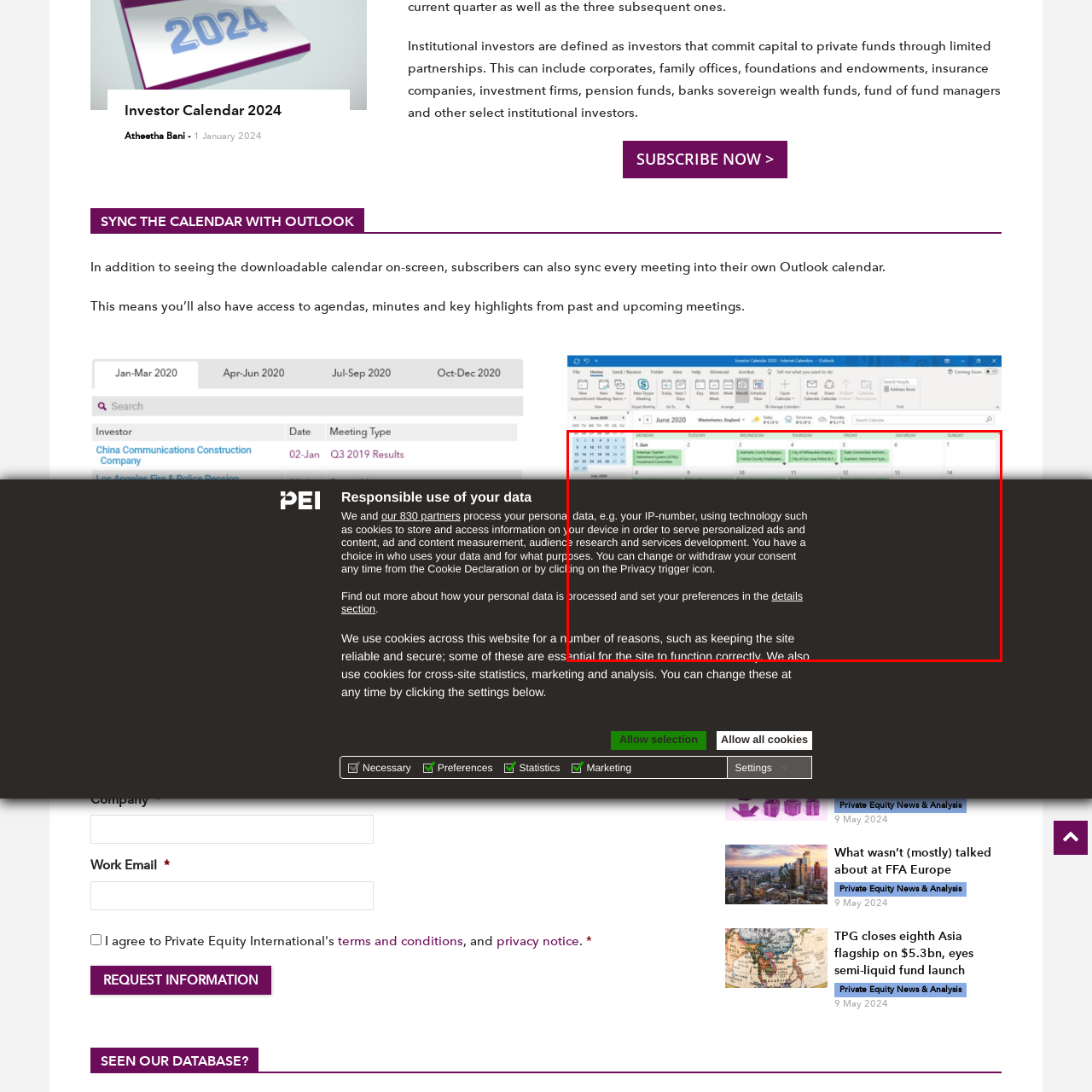Look at the section of the image marked by the red box and offer an in-depth answer to the next question considering the visual cues: Is the calendar part of a broader service?

The context surrounding the image suggests that the calendar is likely part of a broader service offering, which implies that it is not a standalone tool, but rather an integrated feature within a larger system or platform.